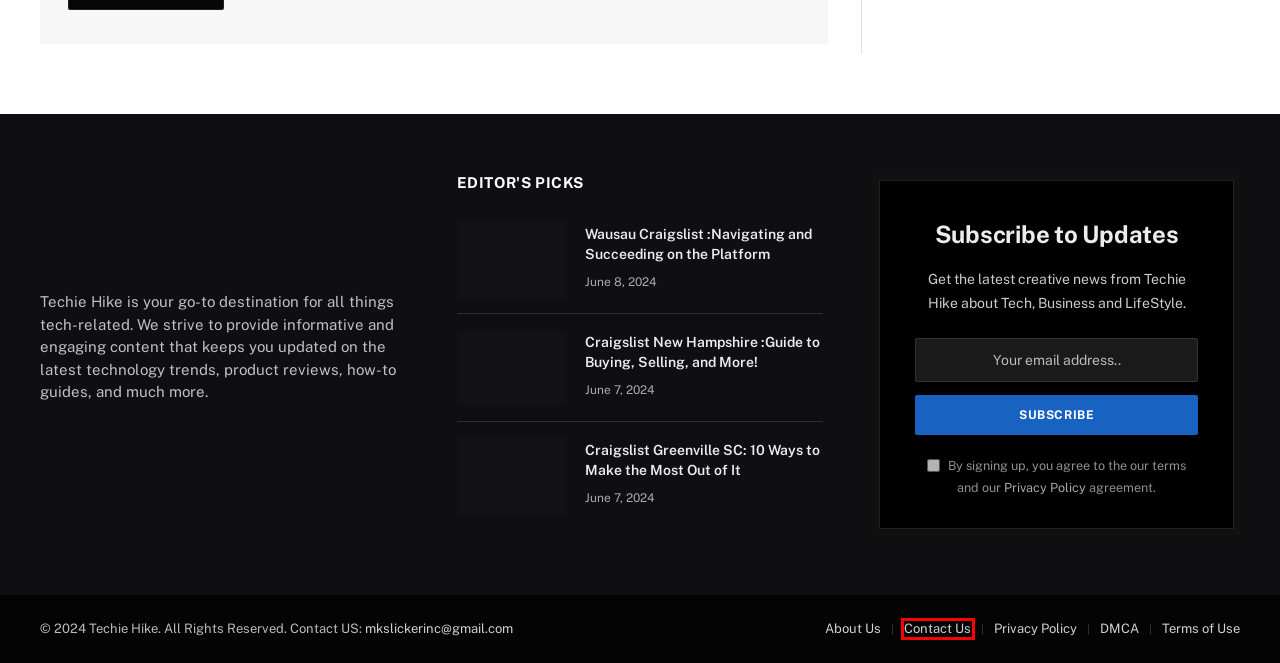You are looking at a webpage screenshot with a red bounding box around an element. Pick the description that best matches the new webpage after interacting with the element in the red bounding box. The possible descriptions are:
A. Craigslist New Hampshire :Guide to Buying, Selling, and More! - Techie Hike
B. About Us - Techie Hike
C. Privacy Policy - Techie Hike
D. Back Page Memphis :the Complete Guide - Techie Hike
E. Terms of Use - Techie Hike
F. Craigslist Greenville SC: 10 Ways to Make the Most Out of It - Techie Hike
G. Contact Us - Techie Hike
H. DMCA - Techie Hike

G